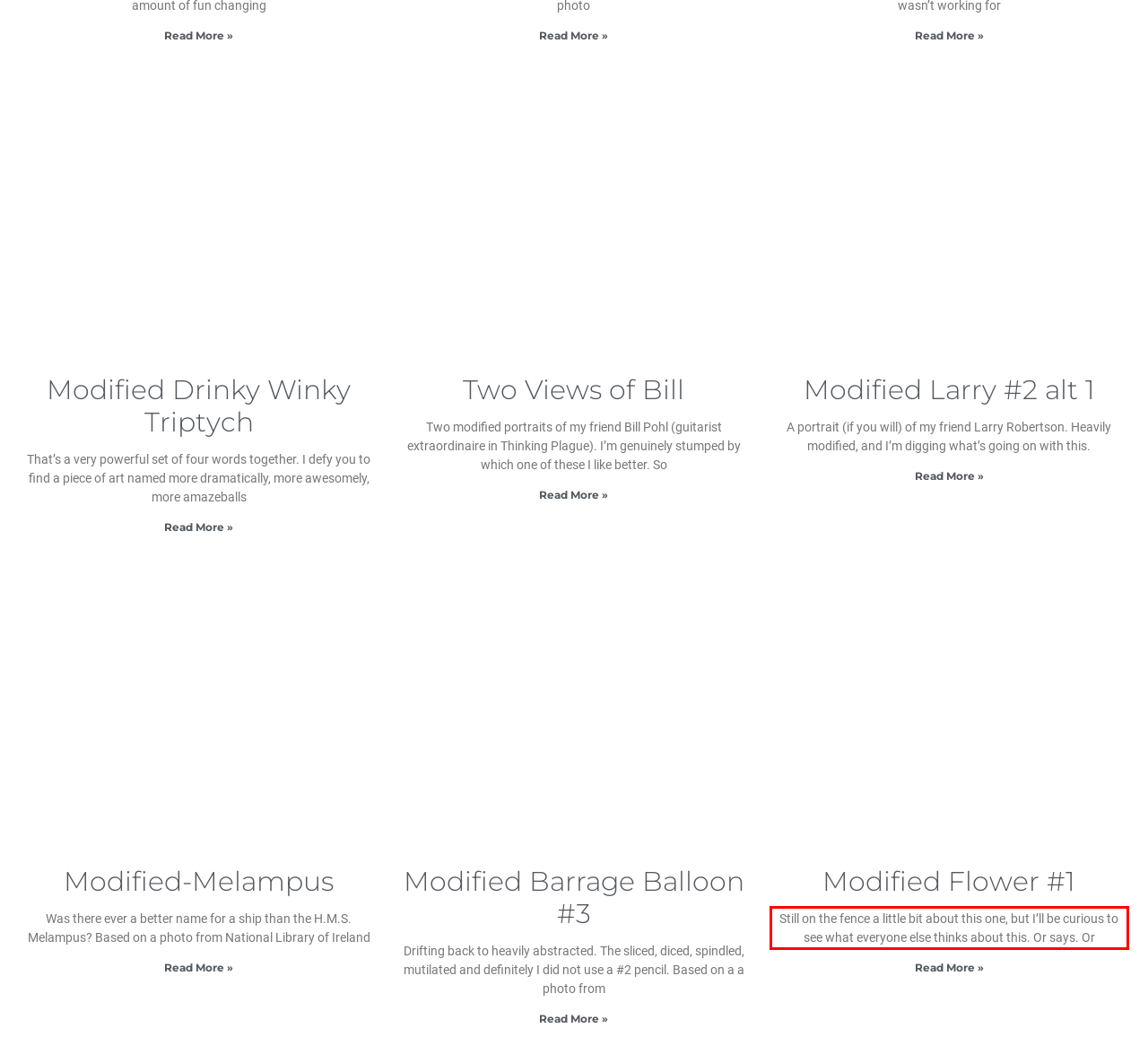Please look at the screenshot provided and find the red bounding box. Extract the text content contained within this bounding box.

Still on the fence a little bit about this one, but I’ll be curious to see what everyone else thinks about this. Or says. Or